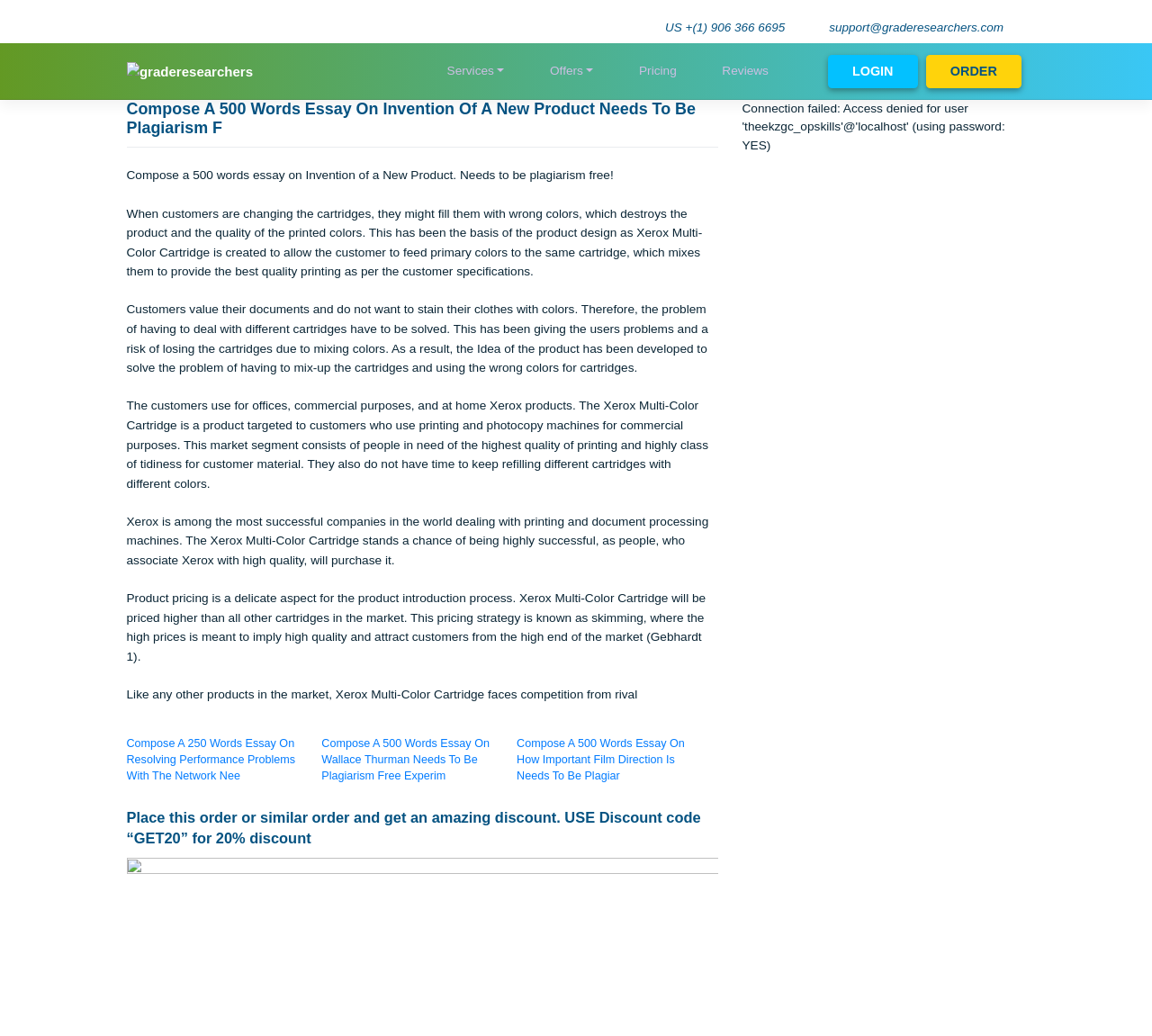Use the details in the image to answer the question thoroughly: 
What is the target market for the Xerox Multi-Color Cartridge?

I found the target market by reading the static text on the webpage. It says 'The Xerox Multi-Color Cartridge is a product targeted to customers who use printing and photocopy machines for commercial purposes.' This indicates that the product is intended for use in offices and other commercial settings.